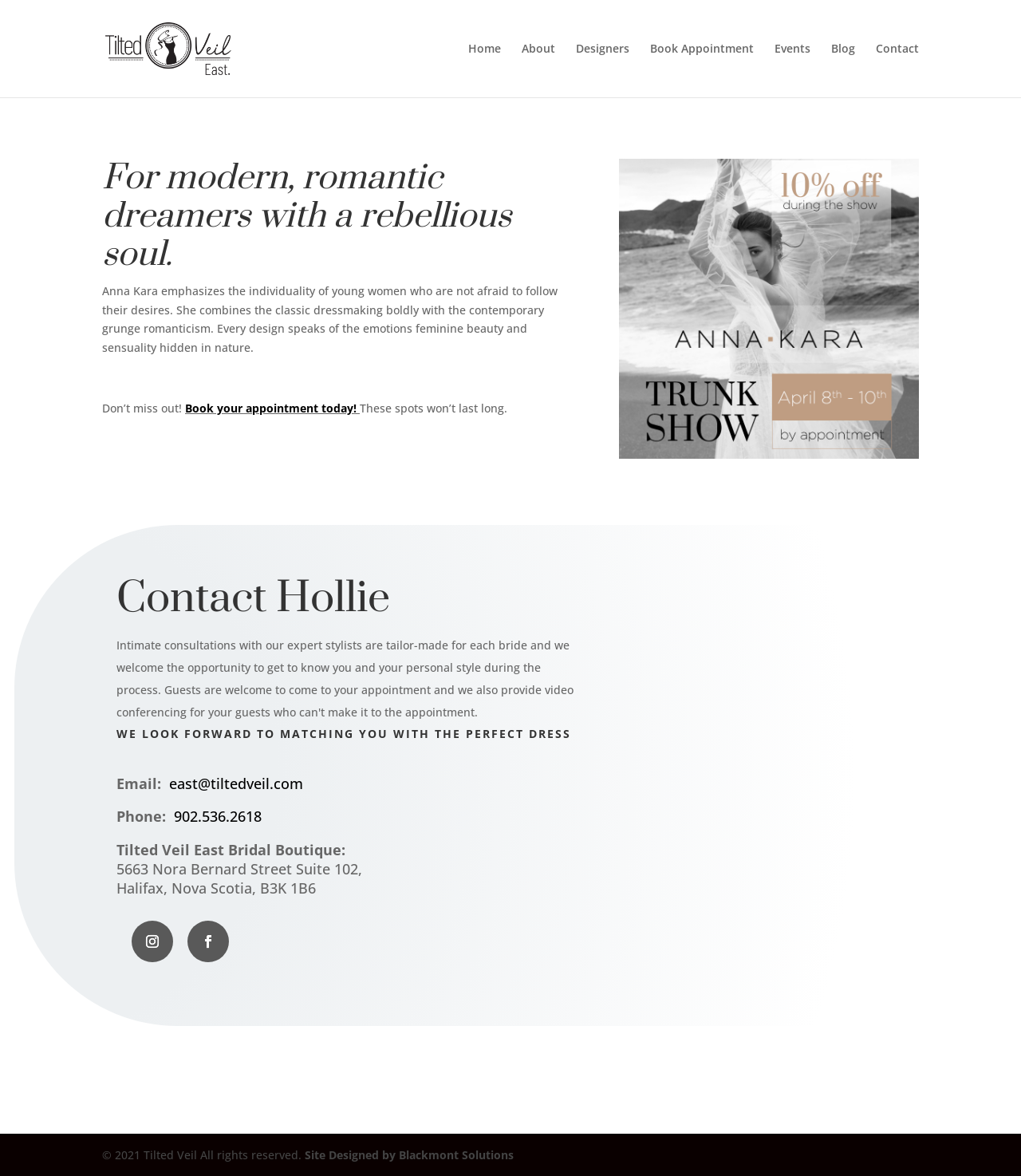Please specify the bounding box coordinates of the clickable section necessary to execute the following command: "Book an appointment".

[0.637, 0.037, 0.738, 0.083]